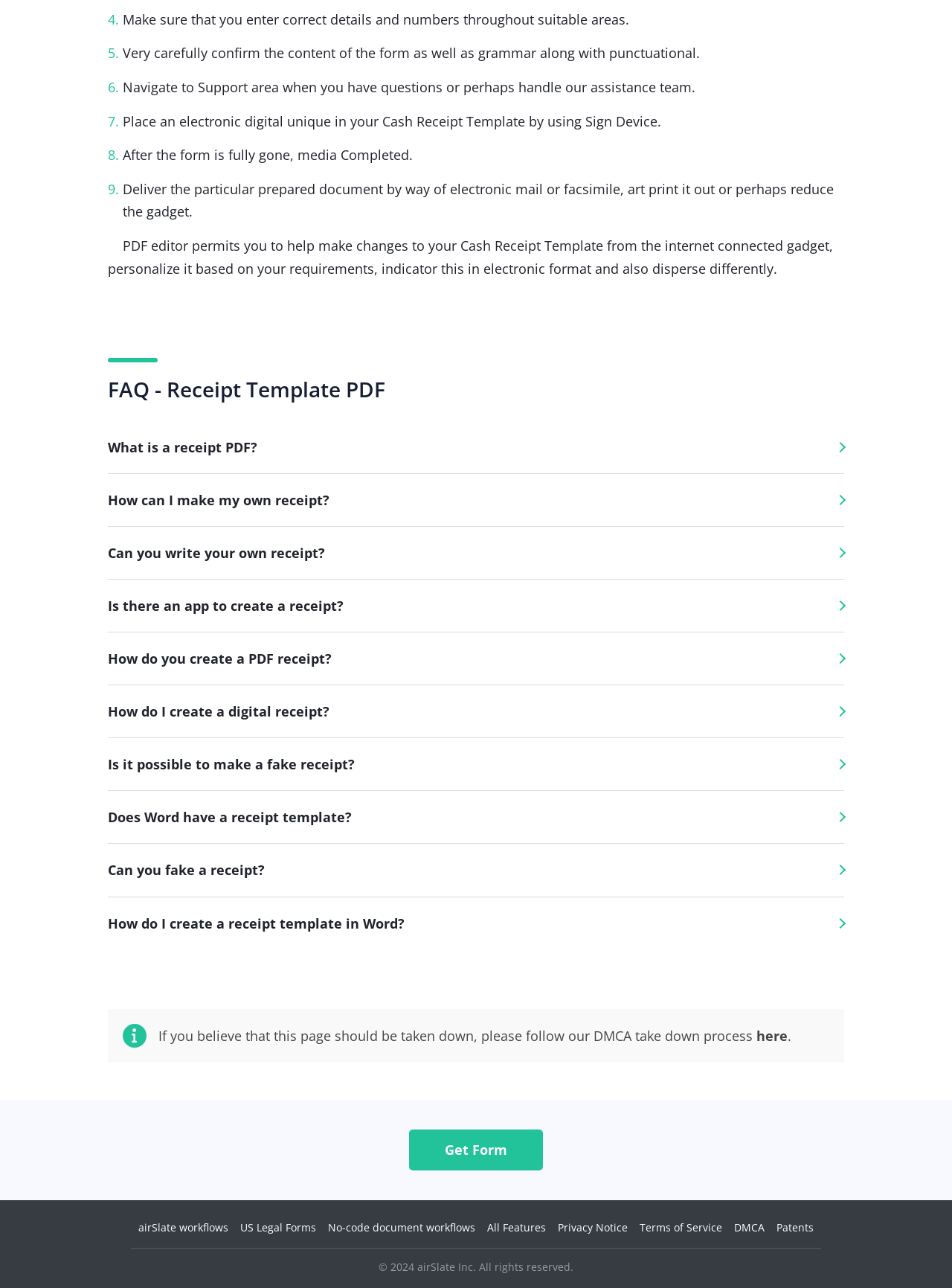Using the element description: "Sozialpolitik in Entwicklungsländern", determine the bounding box coordinates for the specified UI element. The coordinates should be four float numbers between 0 and 1, [left, top, right, bottom].

None